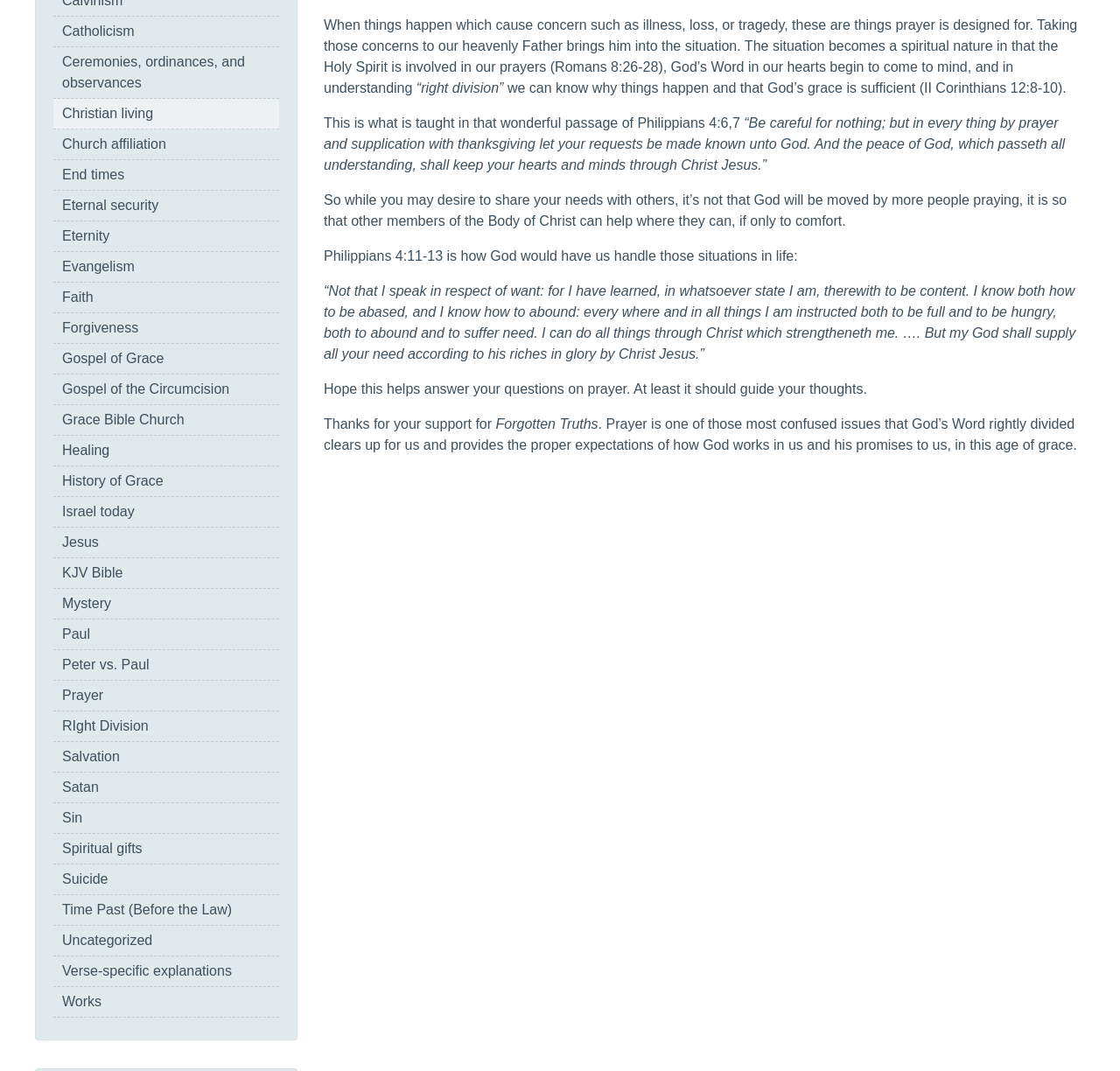Given the following UI element description: "Gospel of the Circumcision", find the bounding box coordinates in the webpage screenshot.

[0.055, 0.356, 0.205, 0.37]